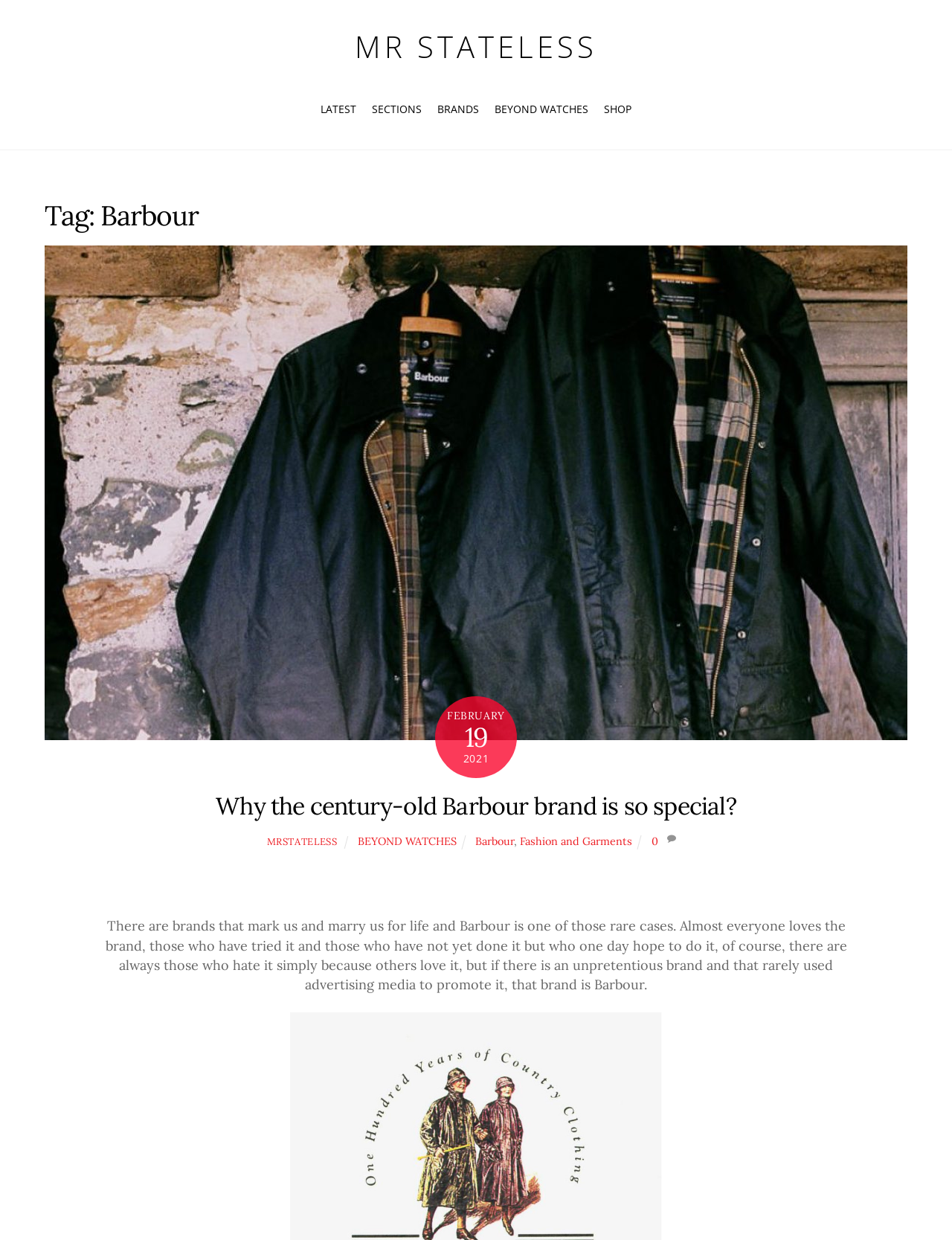What is the category of the article 'Fashion and Garments'?
Based on the image, answer the question with as much detail as possible.

The article 'Fashion and Garments' is categorized under Fashion, which is evident from the presence of the link 'Fashion and Garments' on the webpage.